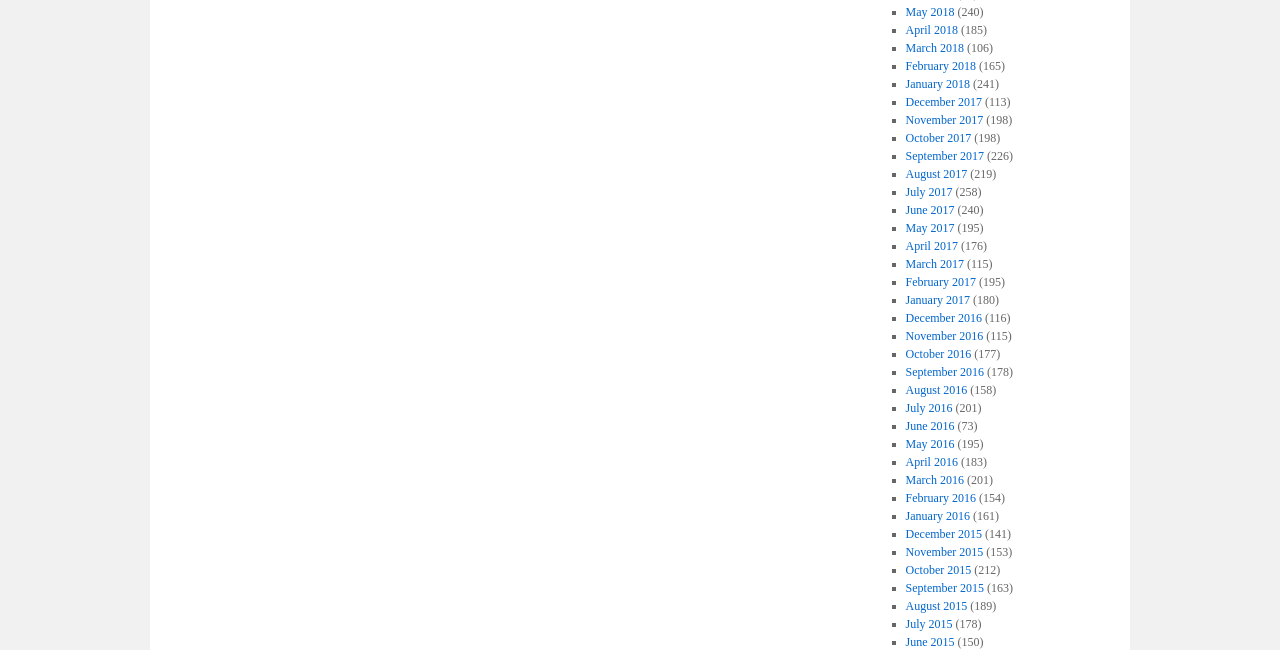Determine the bounding box coordinates for the area that needs to be clicked to fulfill this task: "View March 2018". The coordinates must be given as four float numbers between 0 and 1, i.e., [left, top, right, bottom].

[0.707, 0.063, 0.753, 0.085]